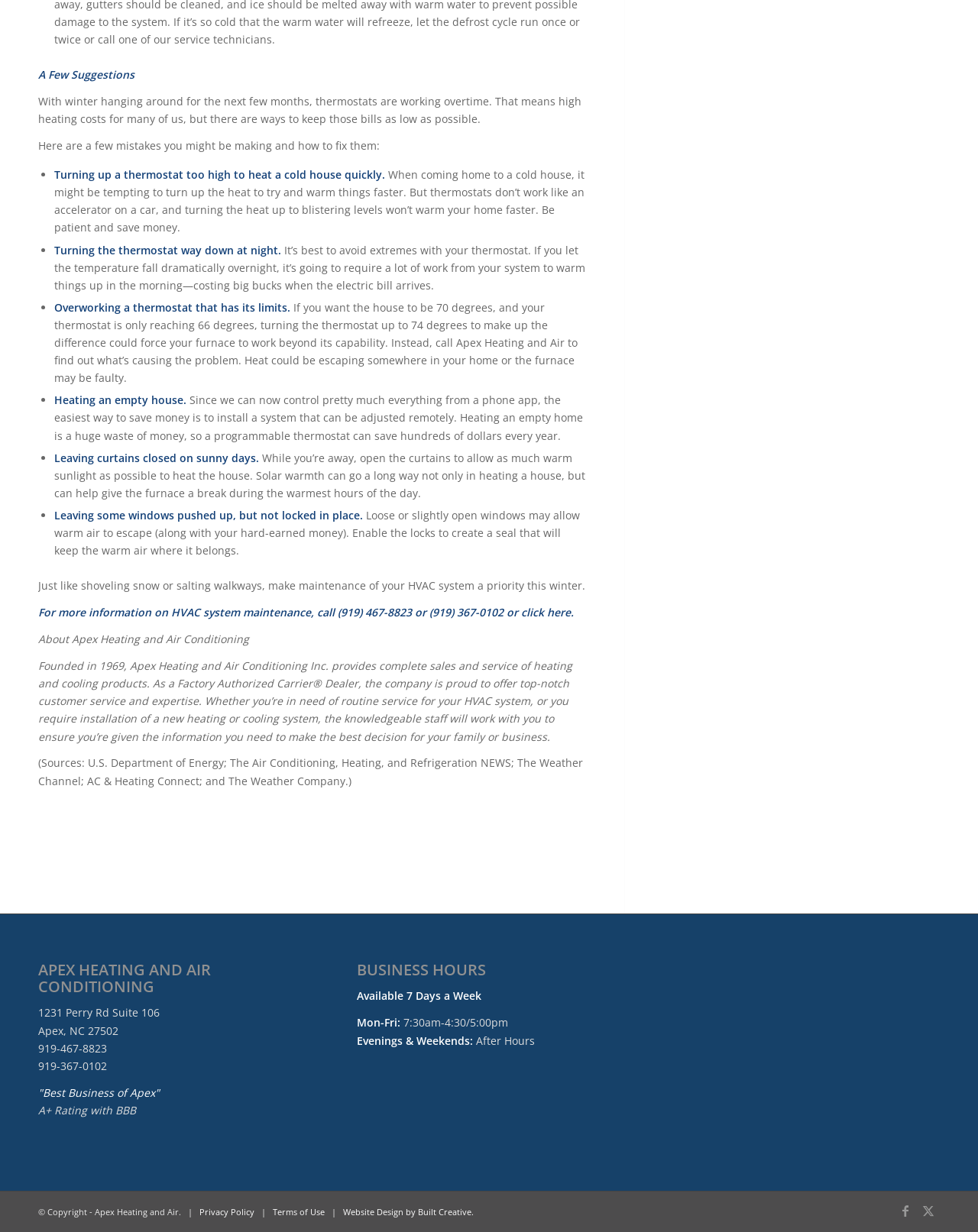Please identify the bounding box coordinates of the clickable area that will allow you to execute the instruction: "Call (919) 467-8823 for more information".

[0.039, 0.845, 0.109, 0.857]